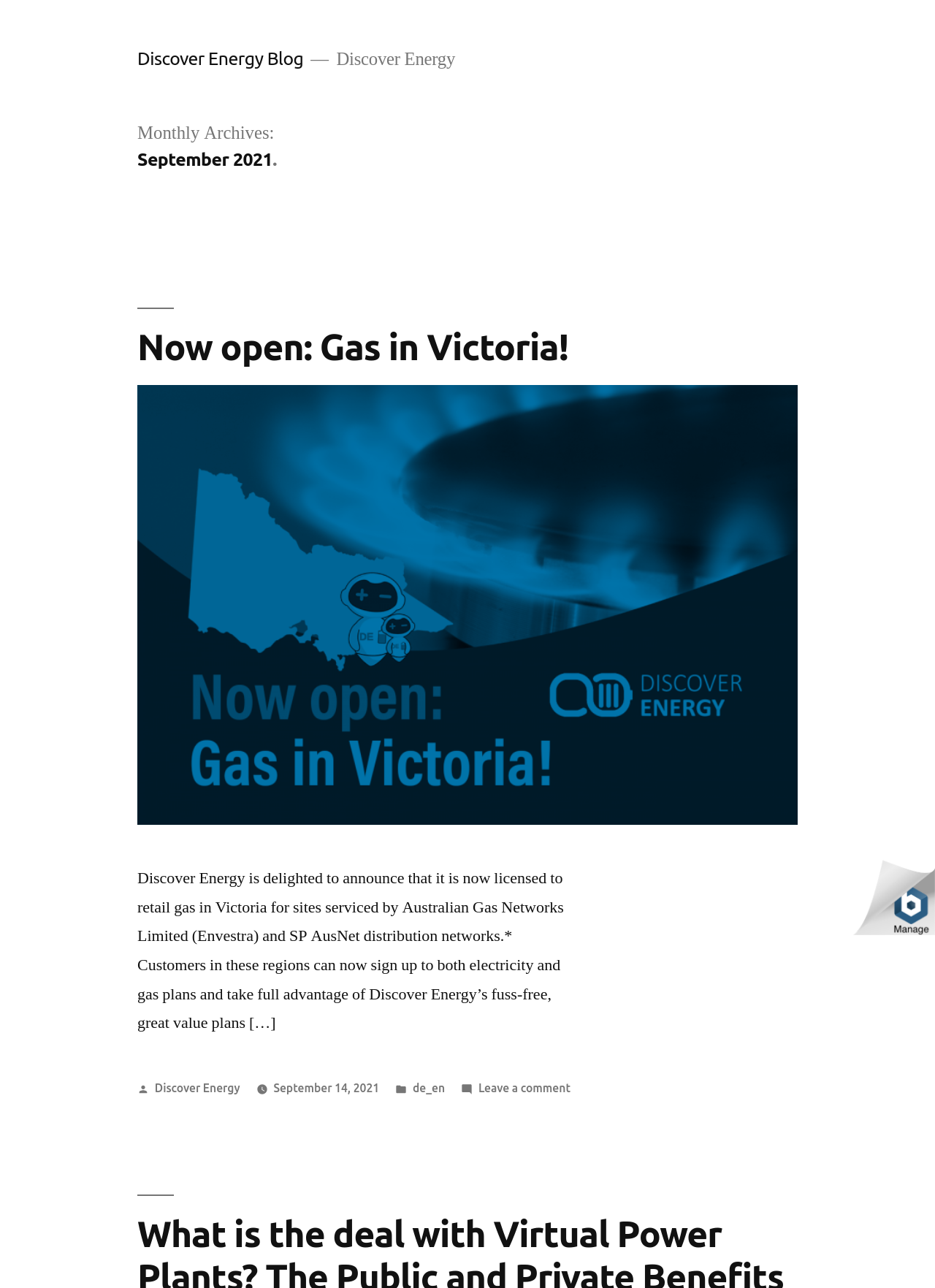What is the distribution network mentioned in the article?
Look at the image and provide a detailed response to the question.

The distribution network mentioned in the article can be found in the article section of the webpage, where it is written as 'Australian Gas Networks Limited (Envestra)'. This indicates that the article is referring to this specific distribution network.